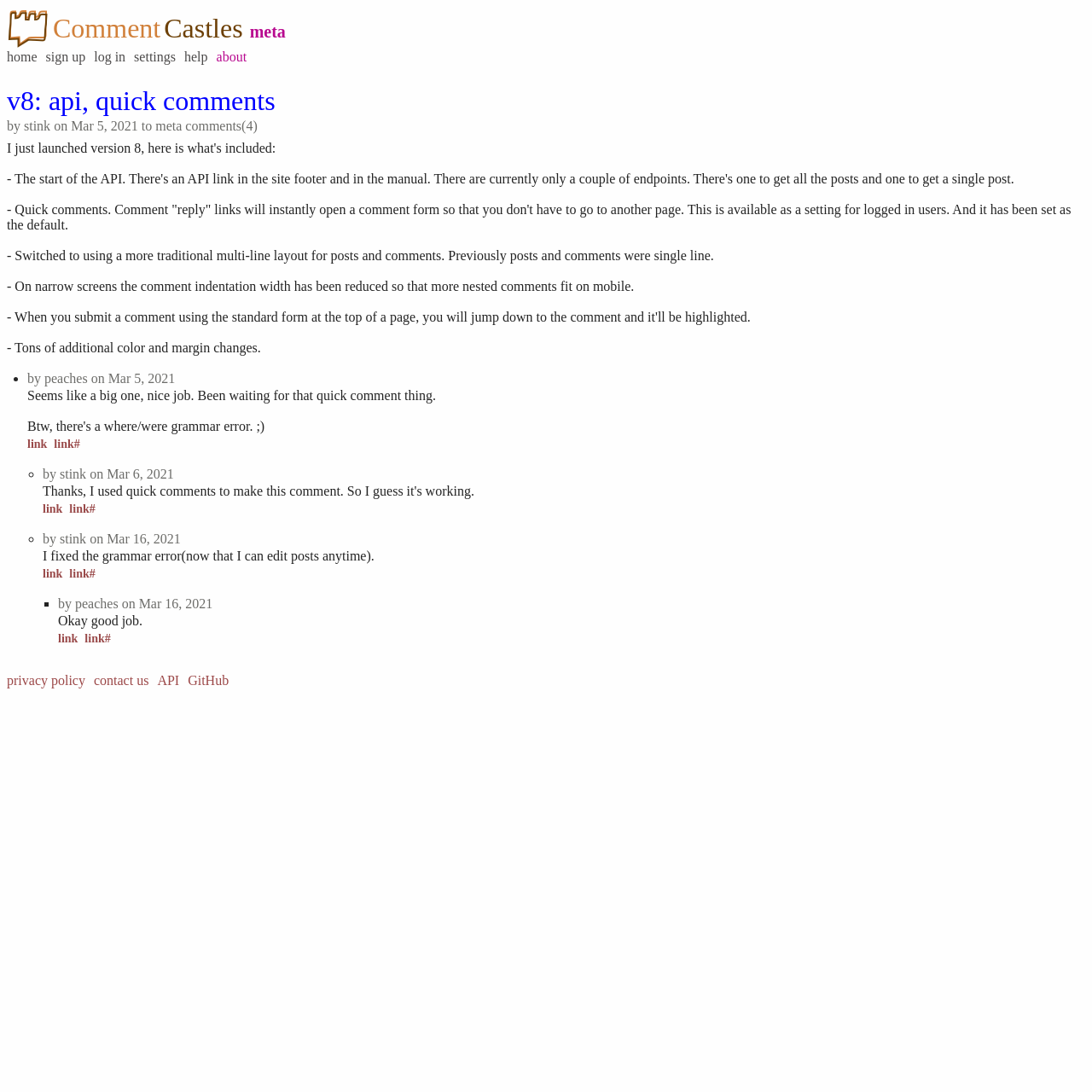How many comments are there on the post?
Provide a comprehensive and detailed answer to the question.

The number of comments on the post can be found by looking at the link 'comments(4)' which is located below the main heading of the webpage.